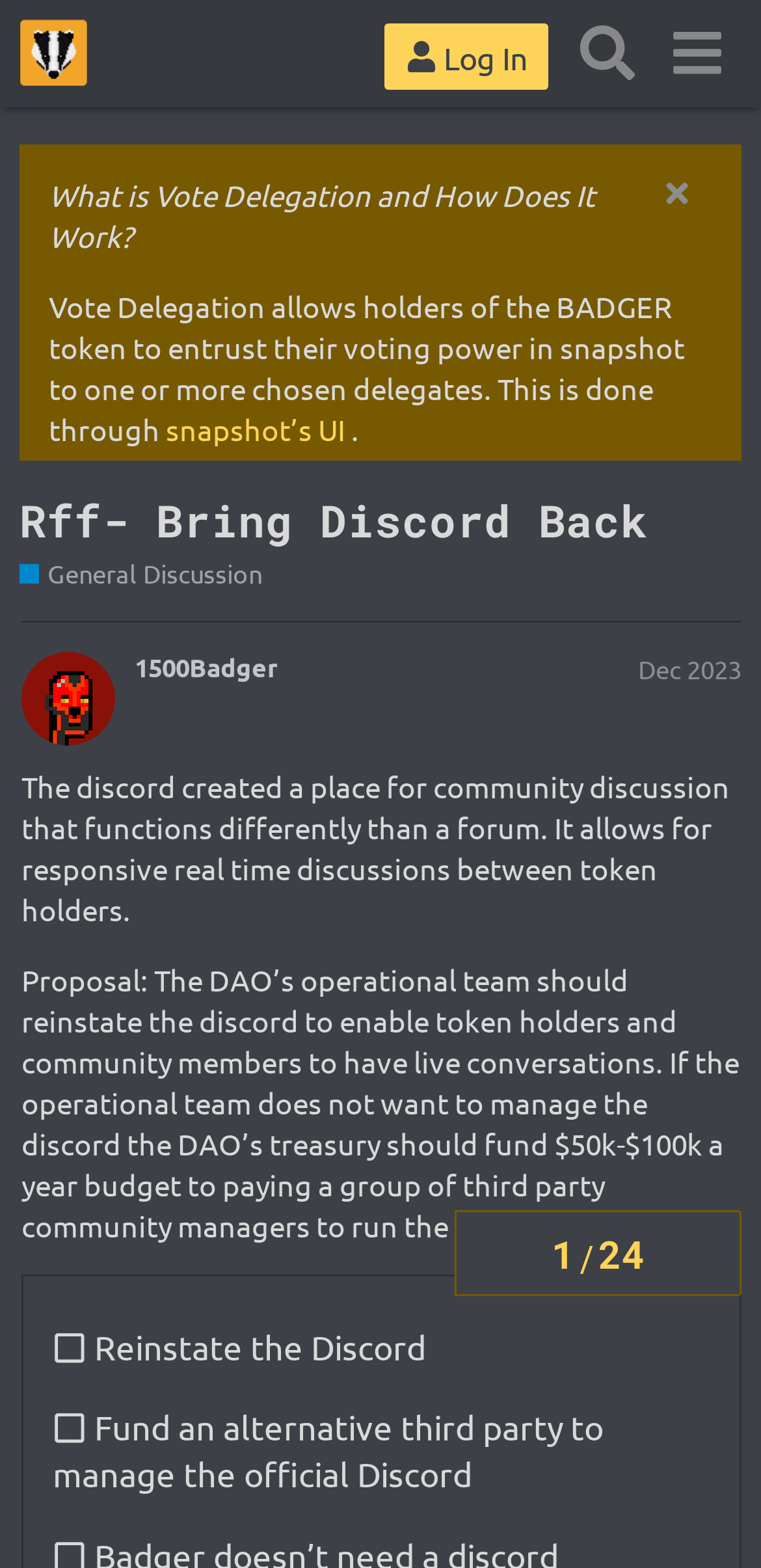Locate the bounding box coordinates of the element that should be clicked to fulfill the instruction: "Search for something".

[0.741, 0.006, 0.857, 0.063]